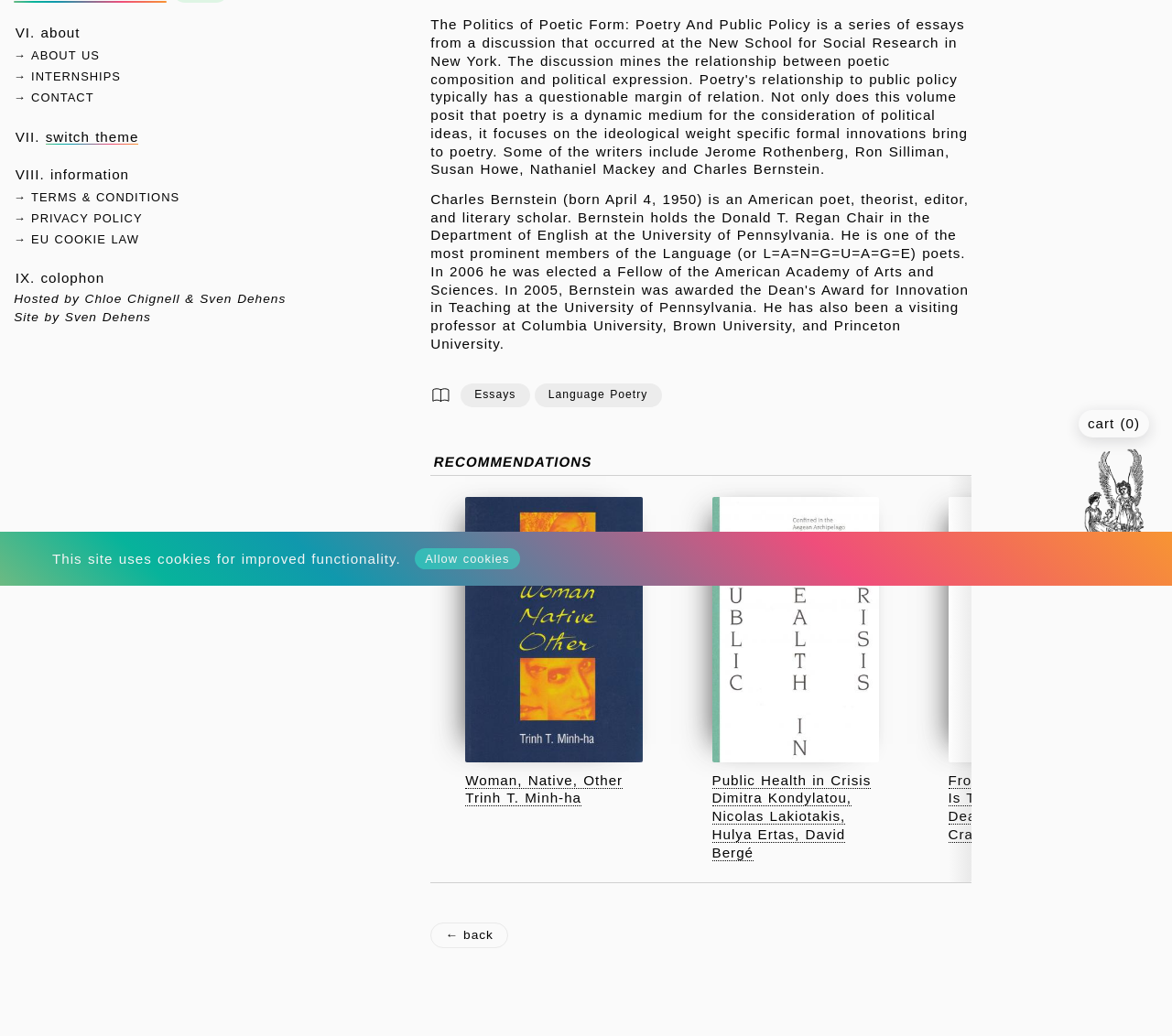Identify the bounding box of the UI element described as follows: "parent_node: Public Health in Crisis". Provide the coordinates as four float numbers in the range of 0 to 1 [left, top, right, bottom].

[0.607, 0.479, 0.75, 0.76]